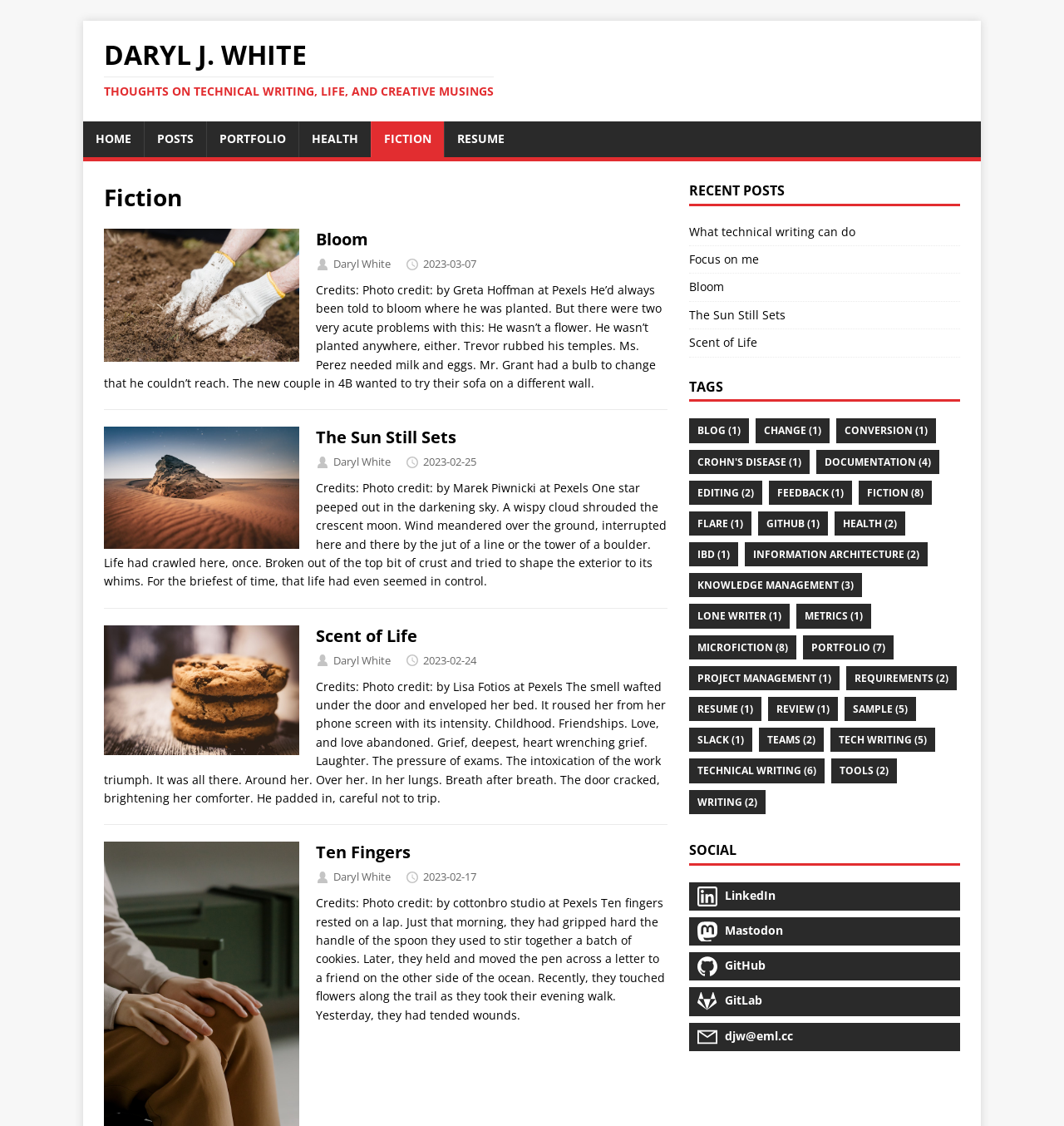Please specify the bounding box coordinates in the format (top-left x, top-left y, bottom-right x, bottom-right y), with all values as floating point numbers between 0 and 1. Identify the bounding box of the UI element described by: Review (1)

[0.722, 0.619, 0.787, 0.64]